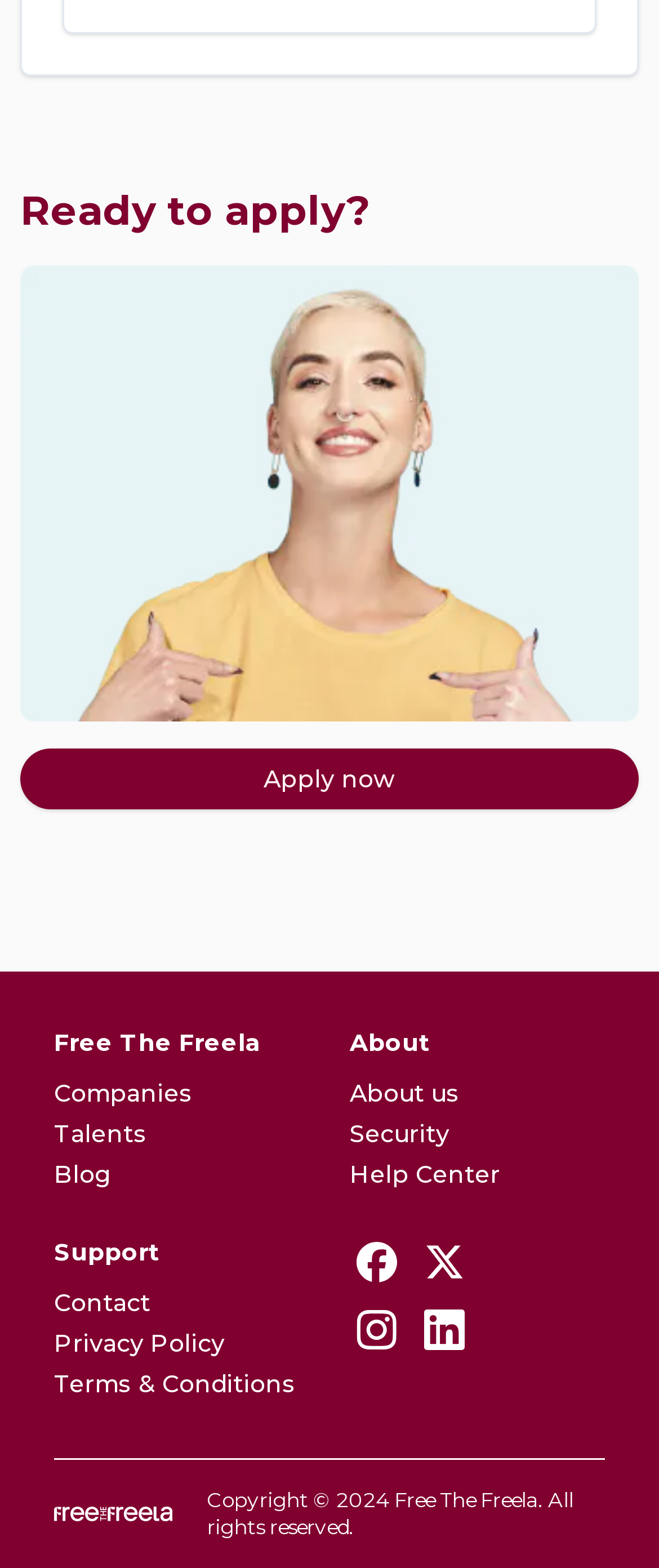Please identify the bounding box coordinates of the element on the webpage that should be clicked to follow this instruction: "Read the blog". The bounding box coordinates should be given as four float numbers between 0 and 1, formatted as [left, top, right, bottom].

[0.082, 0.74, 0.167, 0.759]